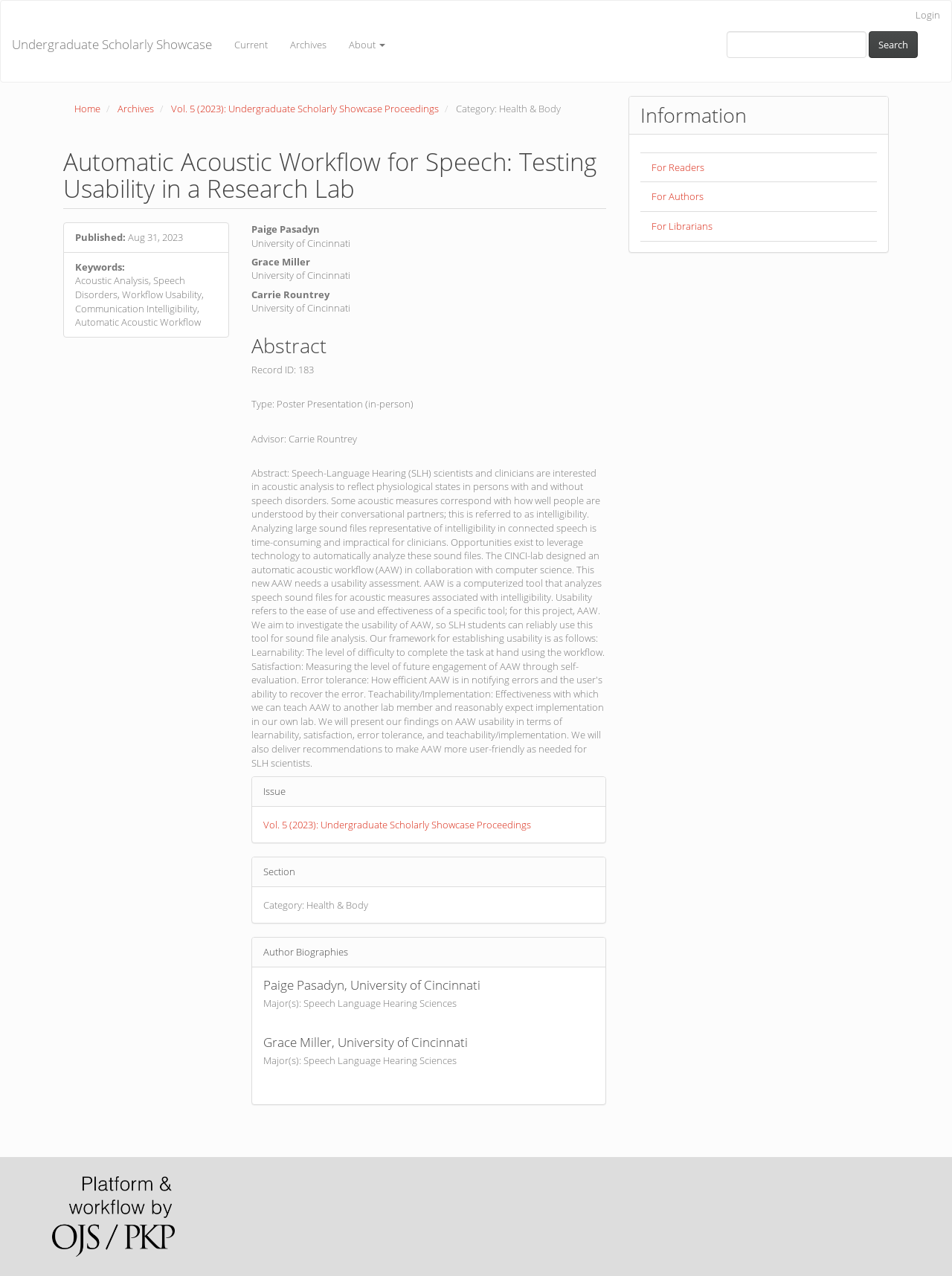Specify the bounding box coordinates of the area to click in order to execute this command: 'Click on the 'Login' link'. The coordinates should consist of four float numbers ranging from 0 to 1, and should be formatted as [left, top, right, bottom].

[0.95, 0.001, 0.999, 0.023]